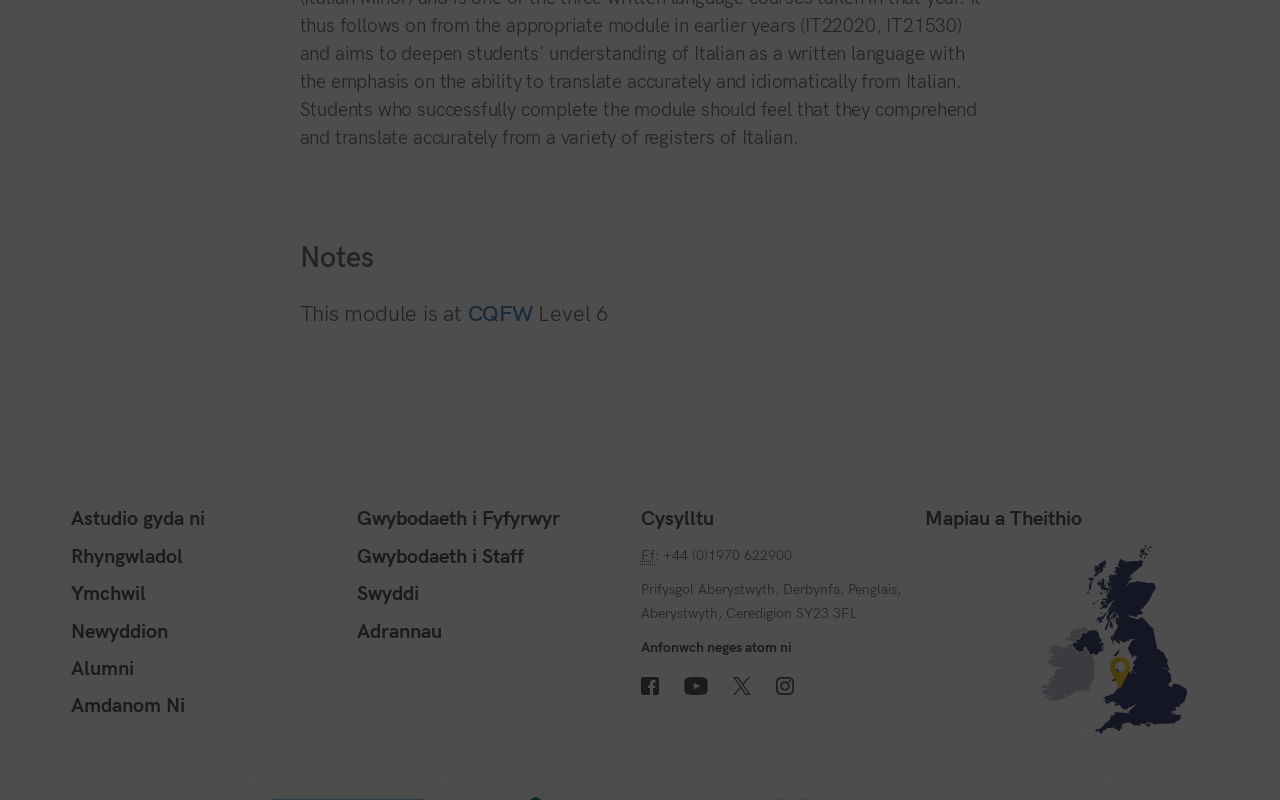How many social media links are present on the webpage?
From the image, respond using a single word or phrase.

4